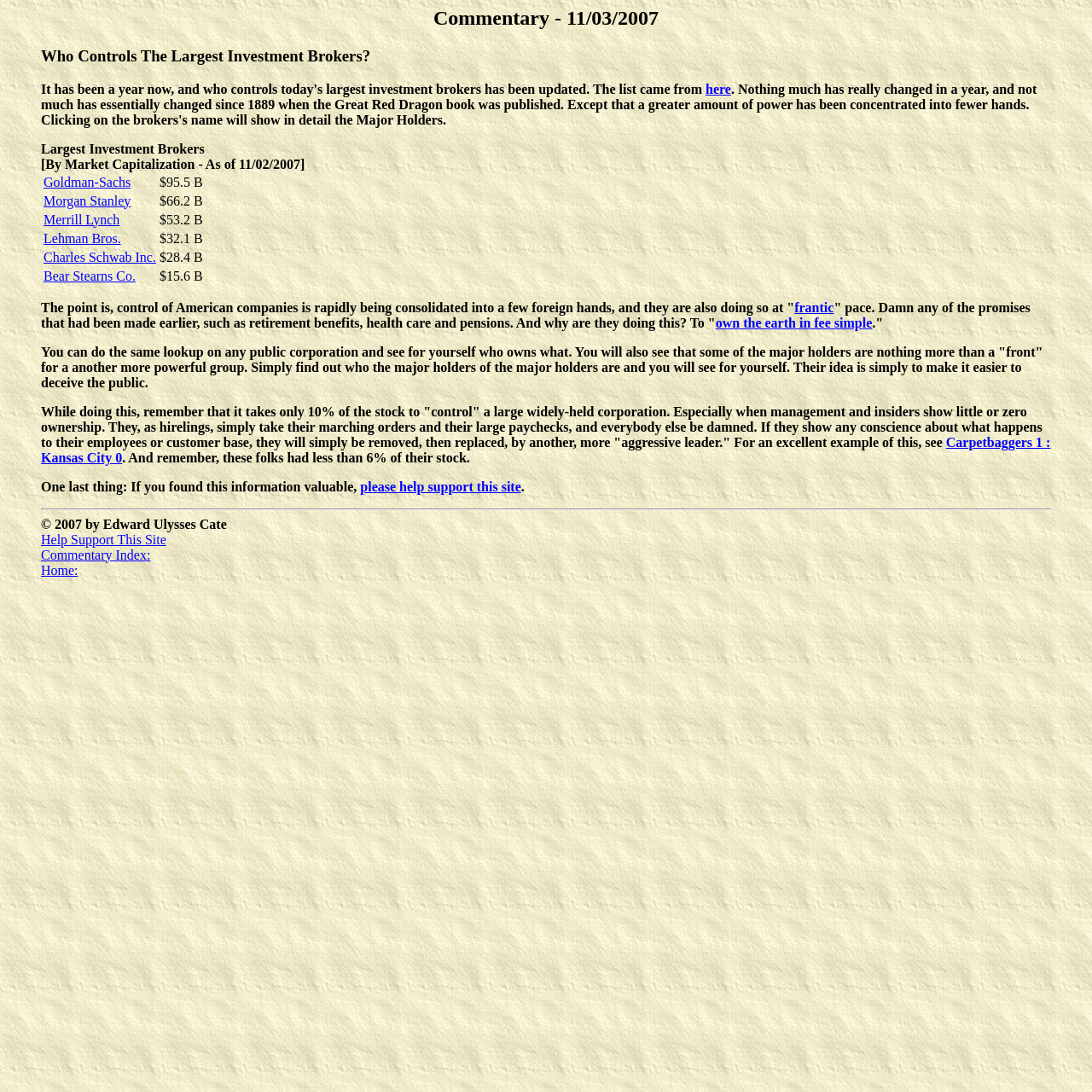Identify the bounding box coordinates of the clickable region to carry out the given instruction: "View the exhibition 'EN DIRECT / EXPOSITION COLLECTIVE THE BEIGE PIMPERNEL'".

None